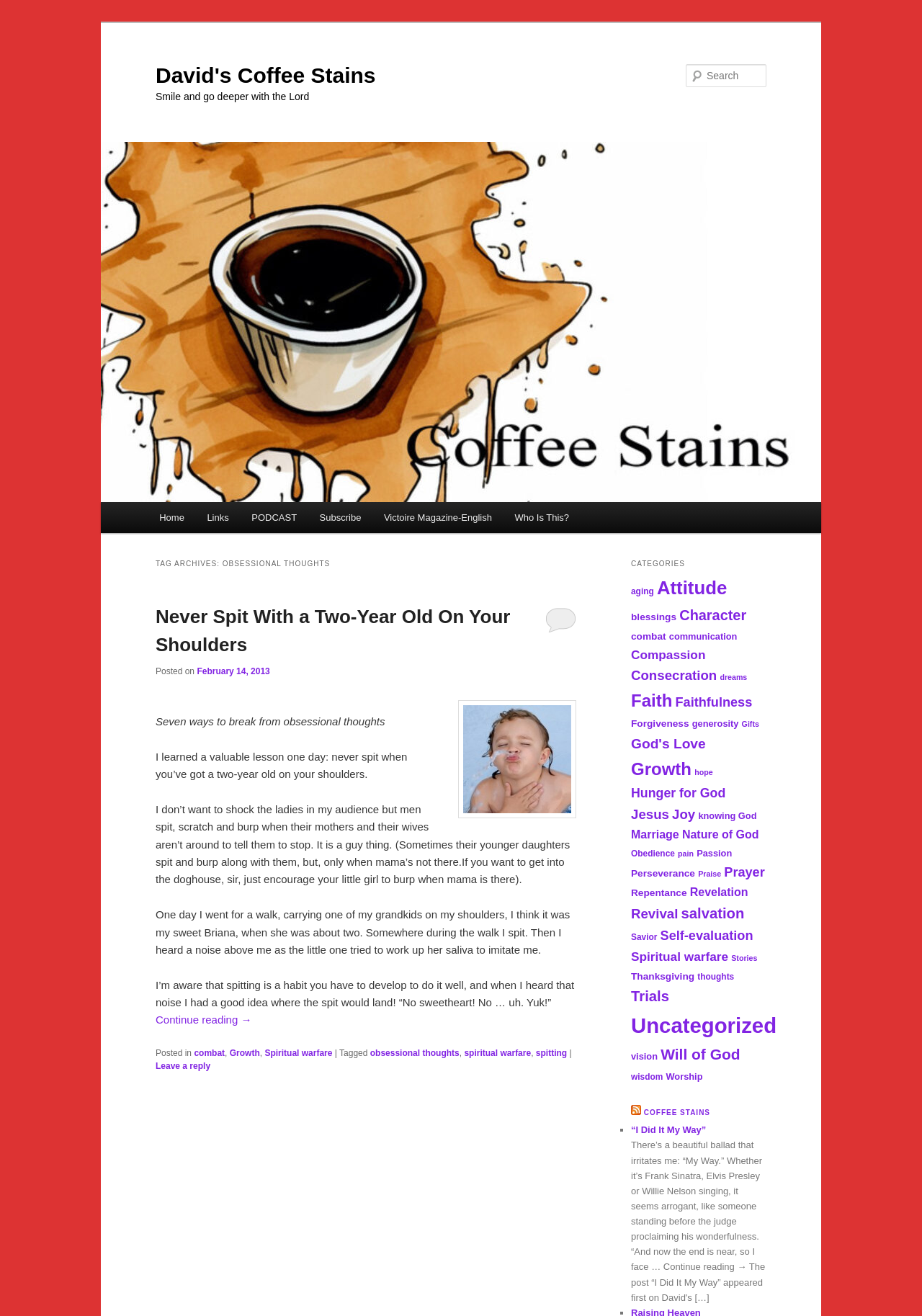Using the format (top-left x, top-left y, bottom-right x, bottom-right y), and given the element description, identify the bounding box coordinates within the screenshot: Who Is This?

[0.546, 0.381, 0.63, 0.405]